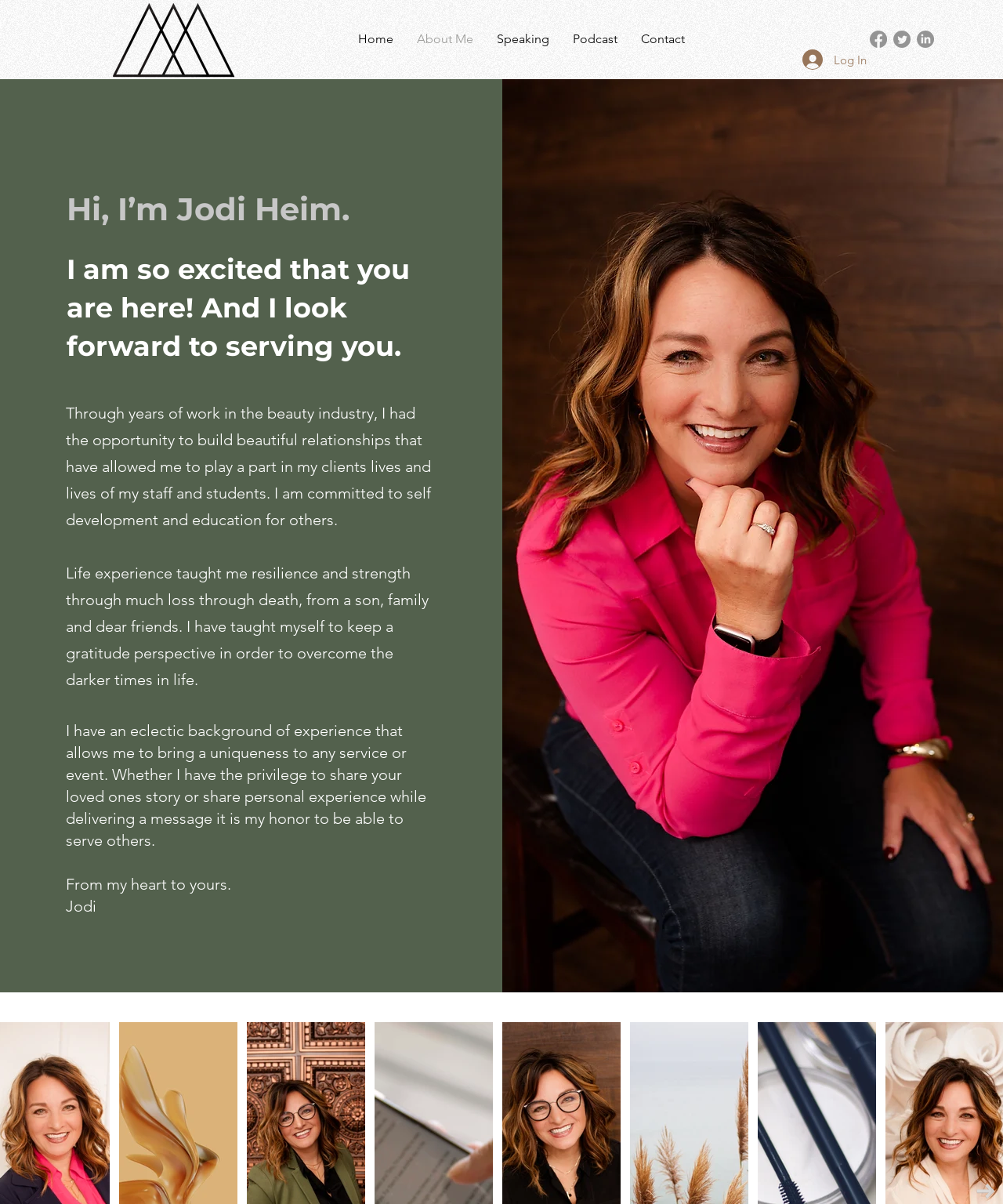Bounding box coordinates are to be given in the format (top-left x, top-left y, bottom-right x, bottom-right y). All values must be floating point numbers between 0 and 1. Provide the bounding box coordinate for the UI element described as: About Me

[0.404, 0.024, 0.484, 0.04]